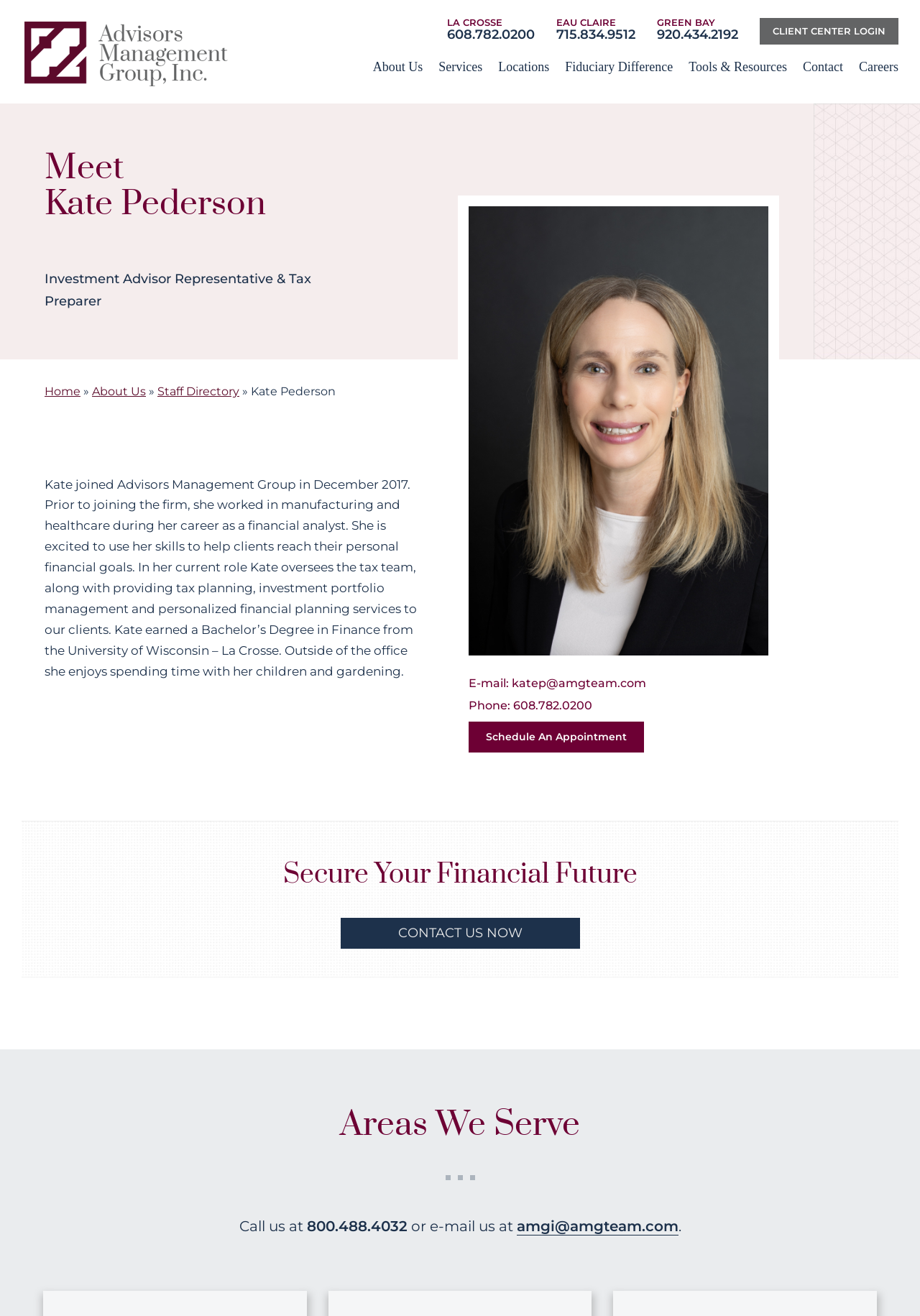What is the email address to contact Kate Pederson?
Using the information from the image, provide a comprehensive answer to the question.

I found this information by looking at the link element with the text 'E-mail: katep@amgteam.com' which is a contact method for Kate Pederson.